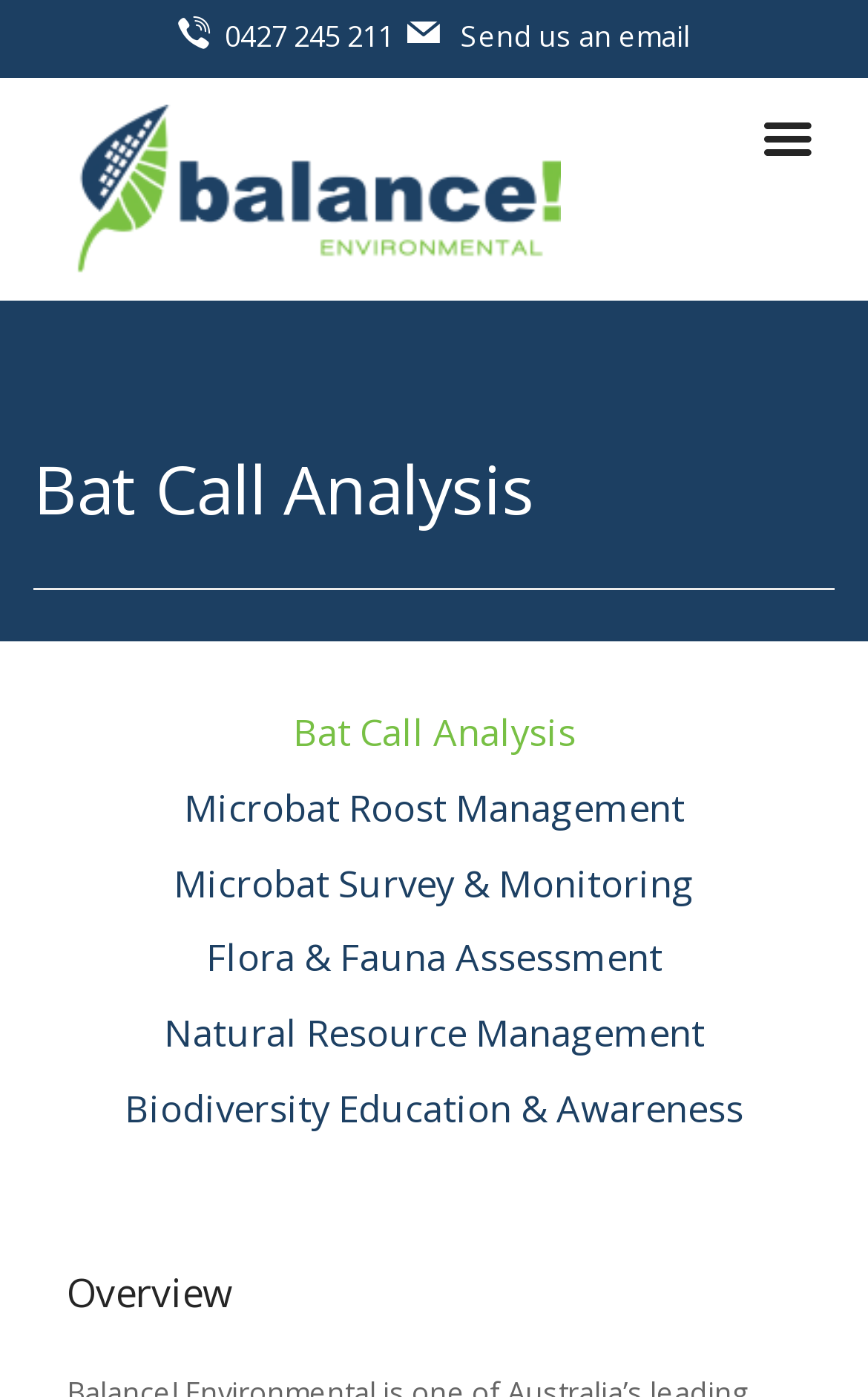Summarize the contents and layout of the webpage in detail.

The webpage is about Balance Environmental, a company that specializes in bat call analysis, echolocation, and bat call identification. At the top-left corner, there is a logo image with a link to the company's homepage. Next to the logo, there is a link to send an email to the company. On the top-right corner, there is an icon with a link, but its purpose is unclear.

Below the top section, there is a heading that reads "Bat Call Analysis" in a prominent font. Underneath this heading, there is a horizontal separator line that spans the width of the page. 

The main content of the page is divided into several sections, each with a link to a specific service offered by the company. These services include Bat Call Analysis, Microbat Roost Management, Microbat Survey & Monitoring, Flora & Fauna Assessment, Natural Resource Management, and Biodiversity Education & Awareness. These links are arranged vertically, with the first link "Bat Call Analysis" located at the top-left and the last link "Biodiversity Education & Awareness" at the bottom-right.

At the very bottom of the page, there is a heading that reads "Overview", which may provide a summary of the company's services or mission.